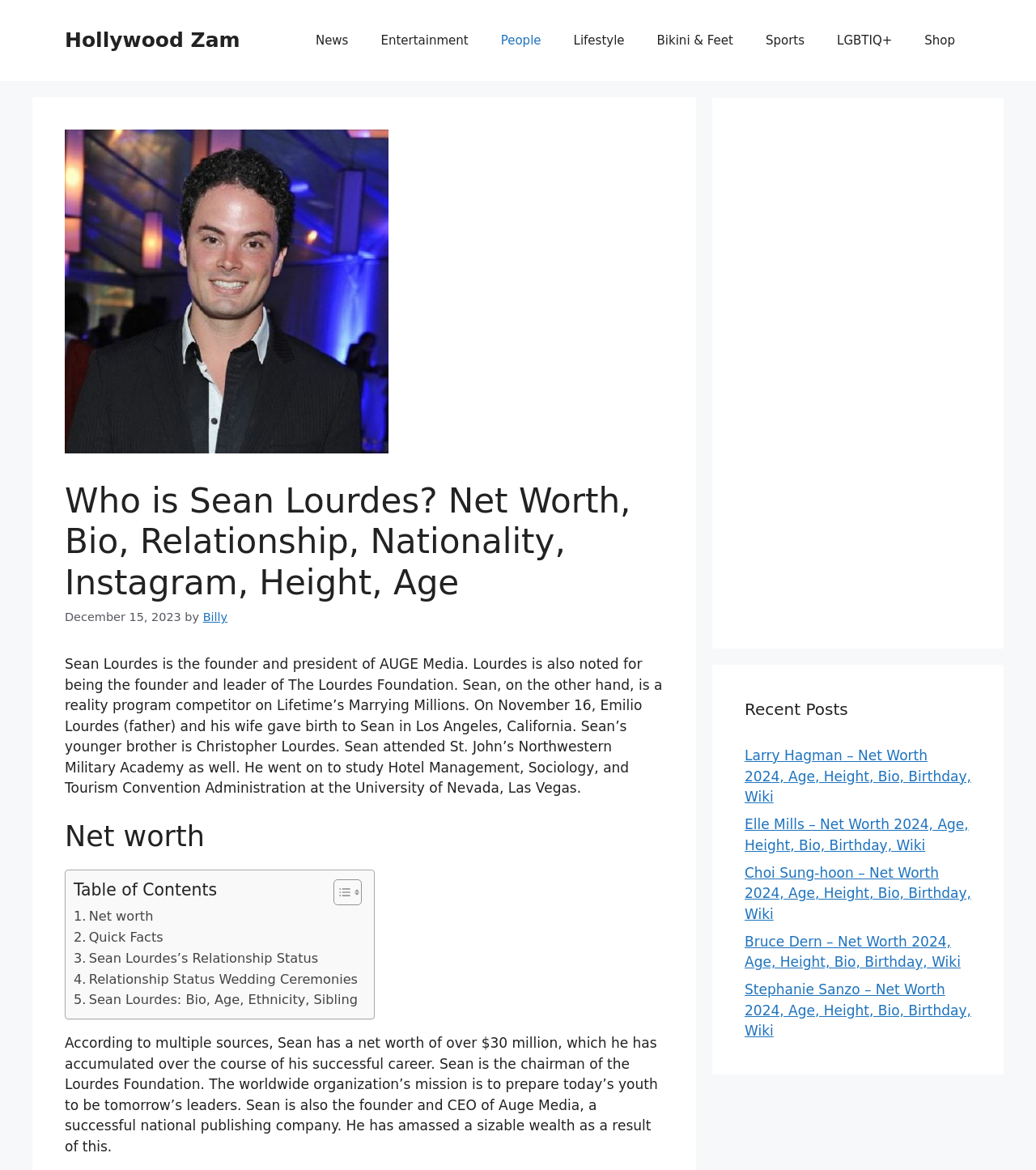Determine the coordinates of the bounding box that should be clicked to complete the instruction: "Visit the 'Entertainment' page". The coordinates should be represented by four float numbers between 0 and 1: [left, top, right, bottom].

[0.352, 0.014, 0.468, 0.055]